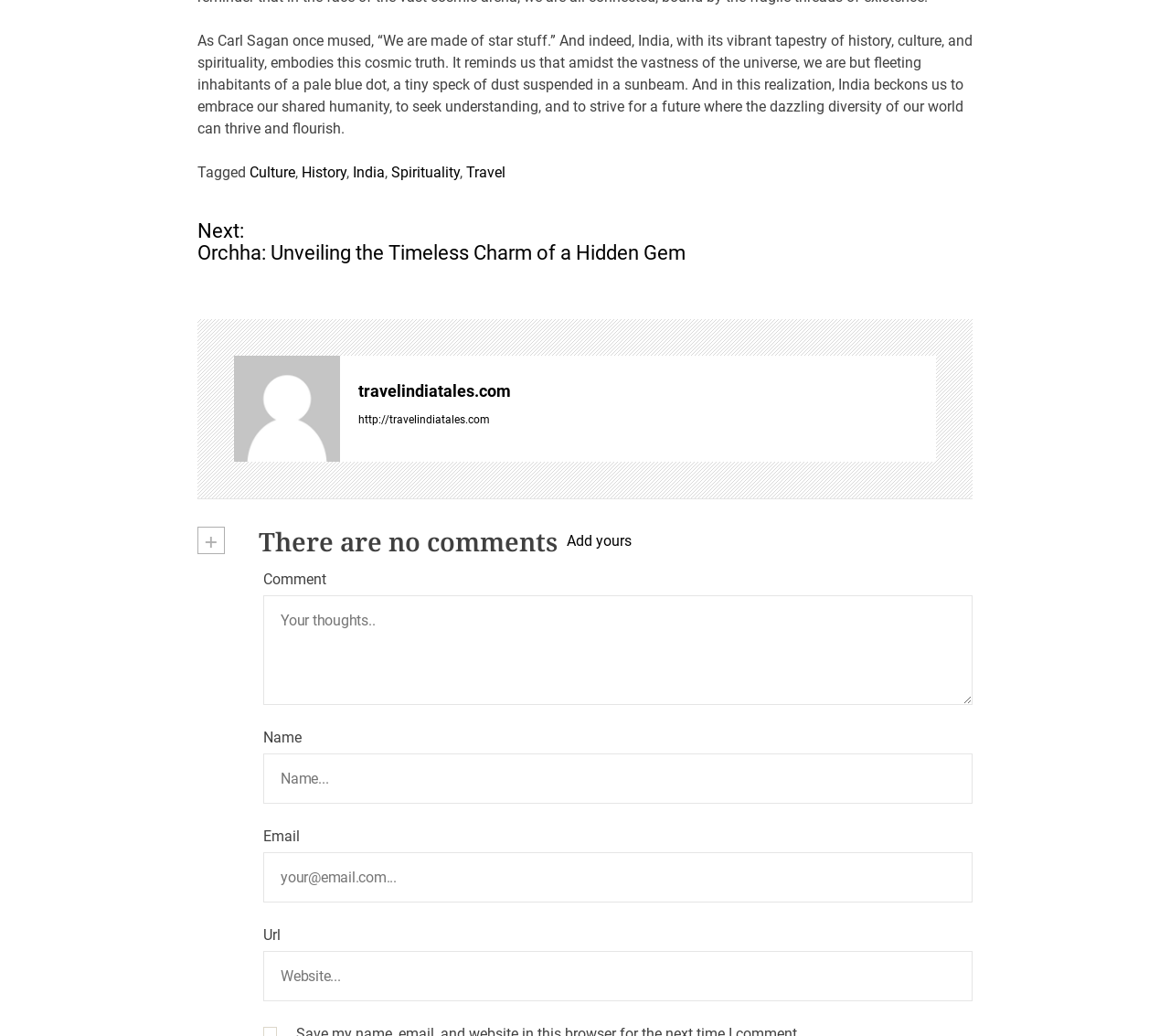What is the author of the post?
Please give a detailed and elaborate explanation in response to the question.

The author of the post can be identified by the link 'Avatar for travelindiatales.com' and the text 'travelindiatales.com' which suggests that the author is associated with the website travelindiatales.com.